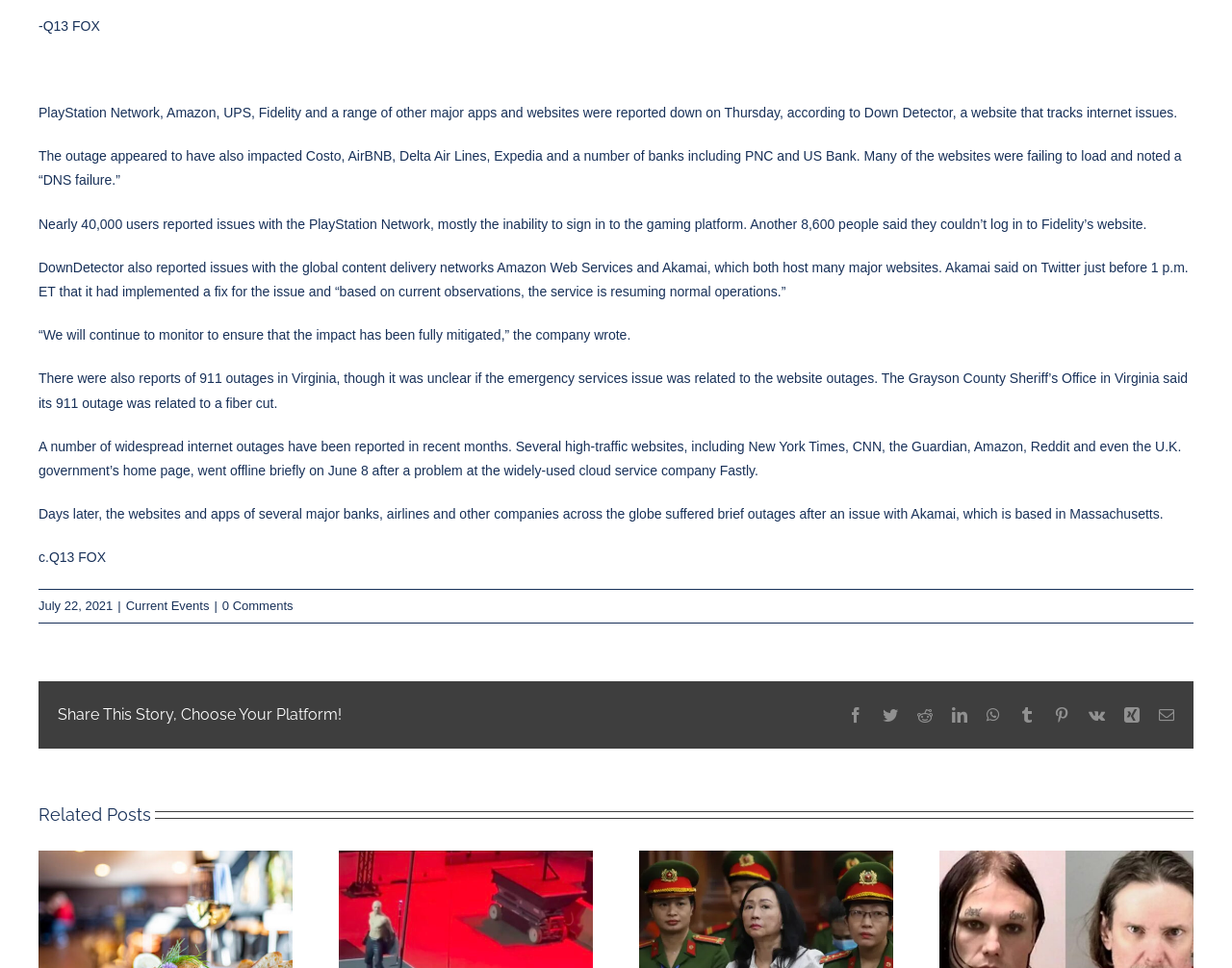Identify the bounding box coordinates of the HTML element based on this description: "Down Detector".

[0.701, 0.108, 0.773, 0.124]